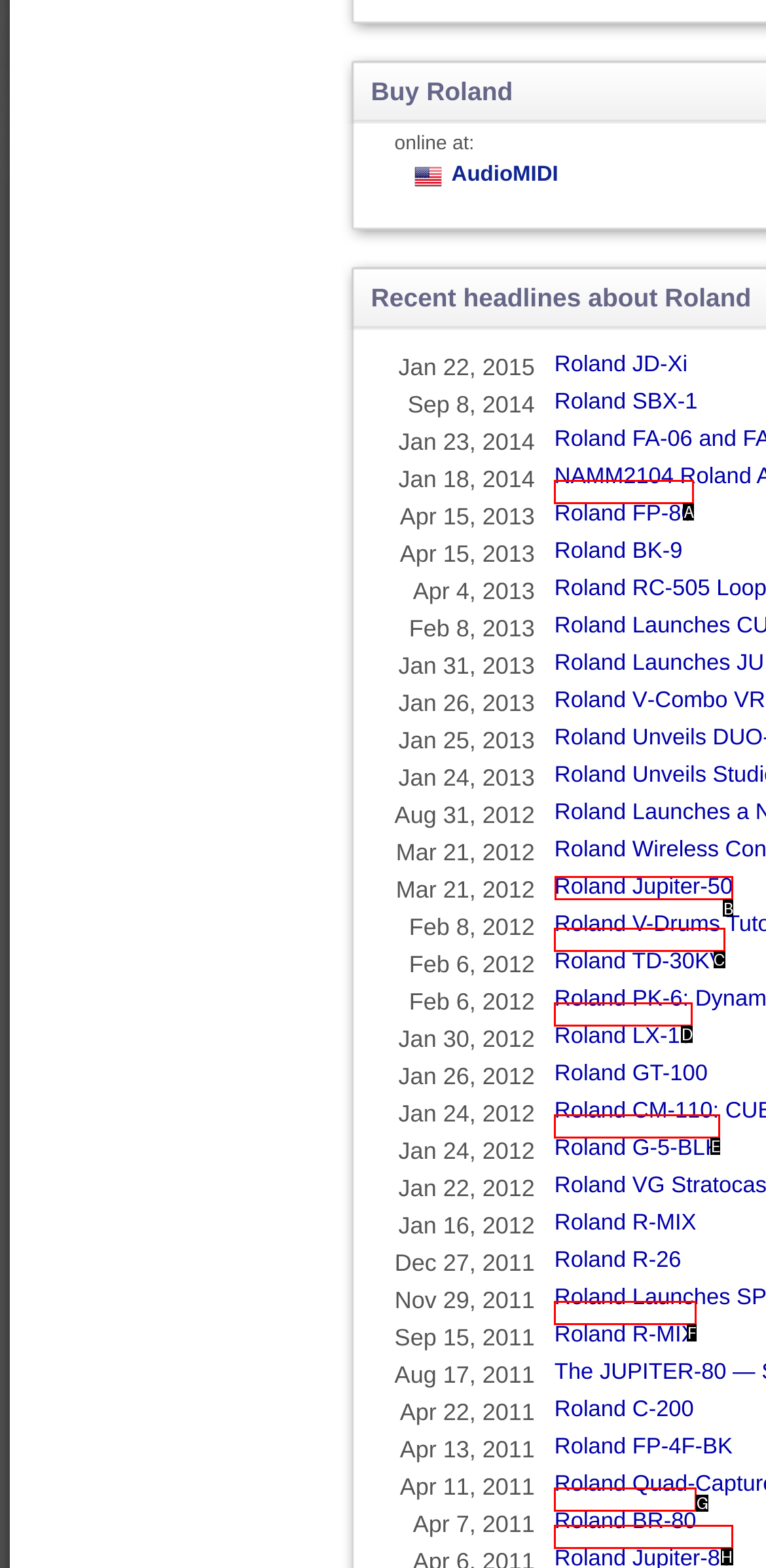For the instruction: Explore Roland Jupiter-50, determine the appropriate UI element to click from the given options. Respond with the letter corresponding to the correct choice.

B